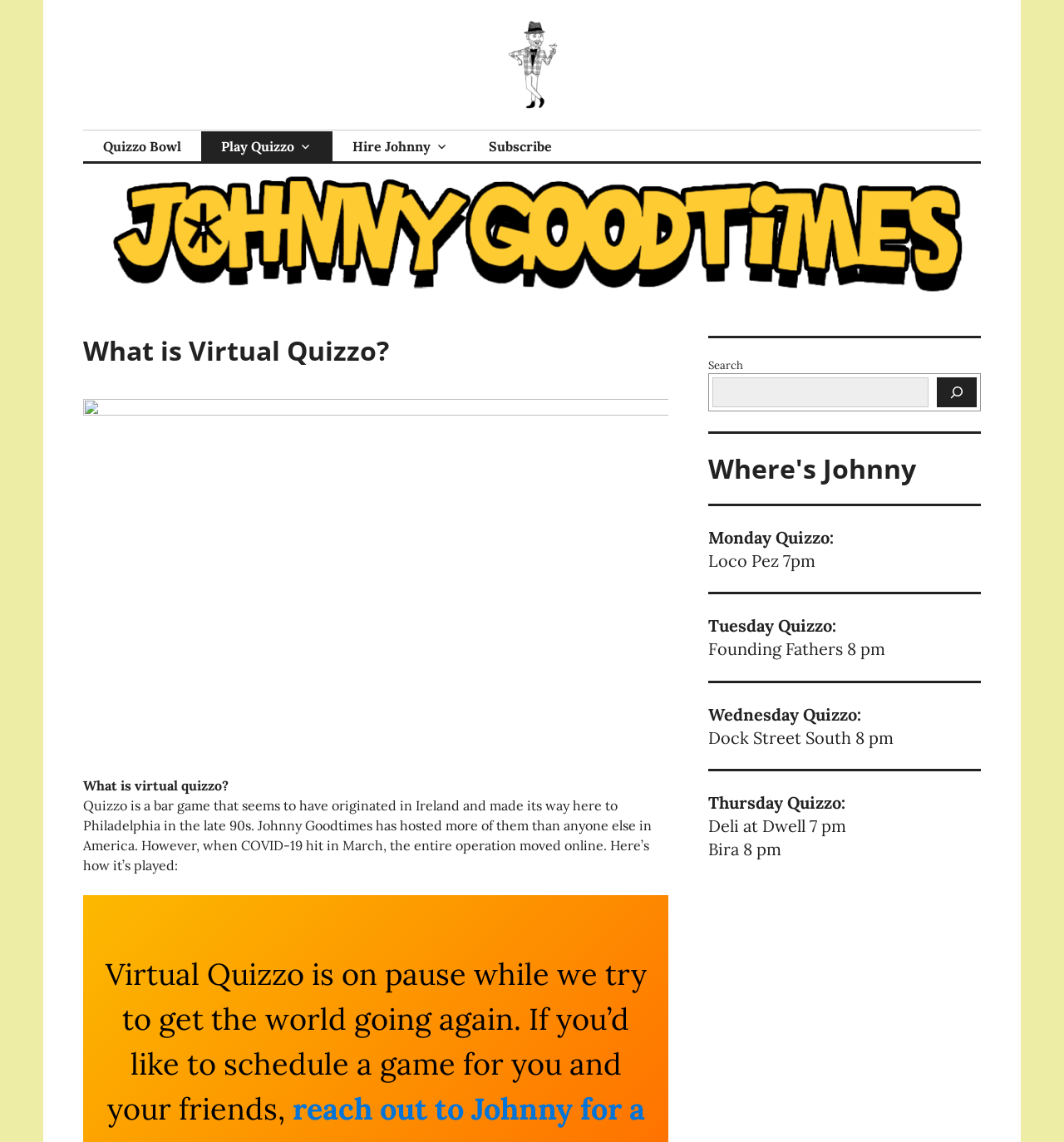Please indicate the bounding box coordinates for the clickable area to complete the following task: "Read about the company". The coordinates should be specified as four float numbers between 0 and 1, i.e., [left, top, right, bottom].

None